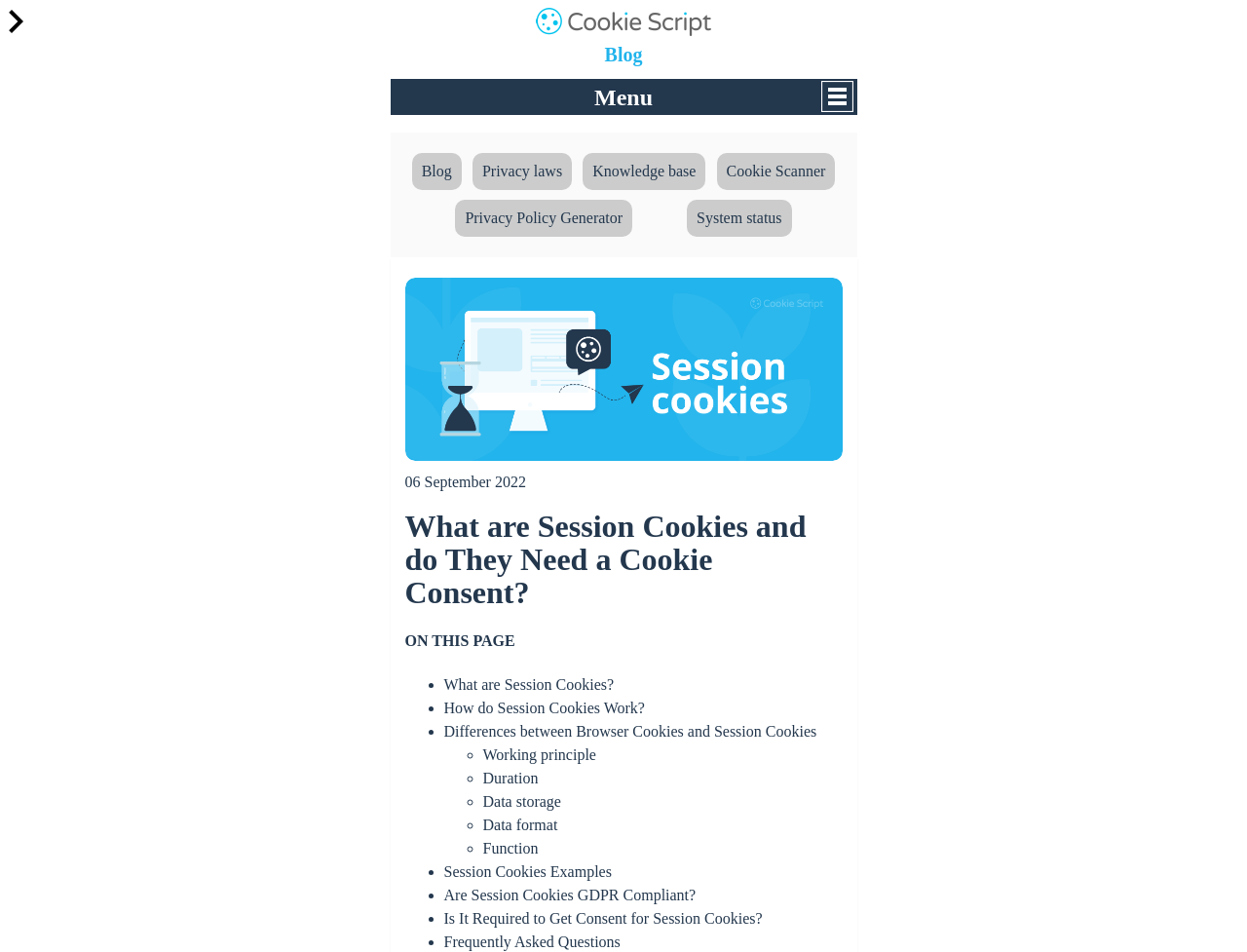Summarize the webpage in an elaborate manner.

This webpage is about session cookies and their relation to cookie consent. At the top left corner, there is a navigation image. Next to it, there is a link with an image, and a heading that says "Blog". Below the heading, there is a button labeled "Menu" that controls a content section.

On the left side of the page, there are several links to different sections, including "Blog", "Privacy laws", "Knowledge base", "Cookie Scanner", "Privacy Policy Generator", and "System status". 

The main content of the page starts with a description list that includes a time stamp "06 September 2022". Below it, there is a header with the title "What are Session Cookies and do They Need a Cookie Consent?" followed by a subheading "ON THIS PAGE". 

The page is divided into sections, each with a list marker (either "•" or "◦") and a link to a specific topic related to session cookies, such as "What are Session Cookies?", "How do Session Cookies Work?", "Differences between Browser Cookies and Session Cookies", and so on. There are 11 sections in total, including "Frequently Asked Questions" at the bottom.